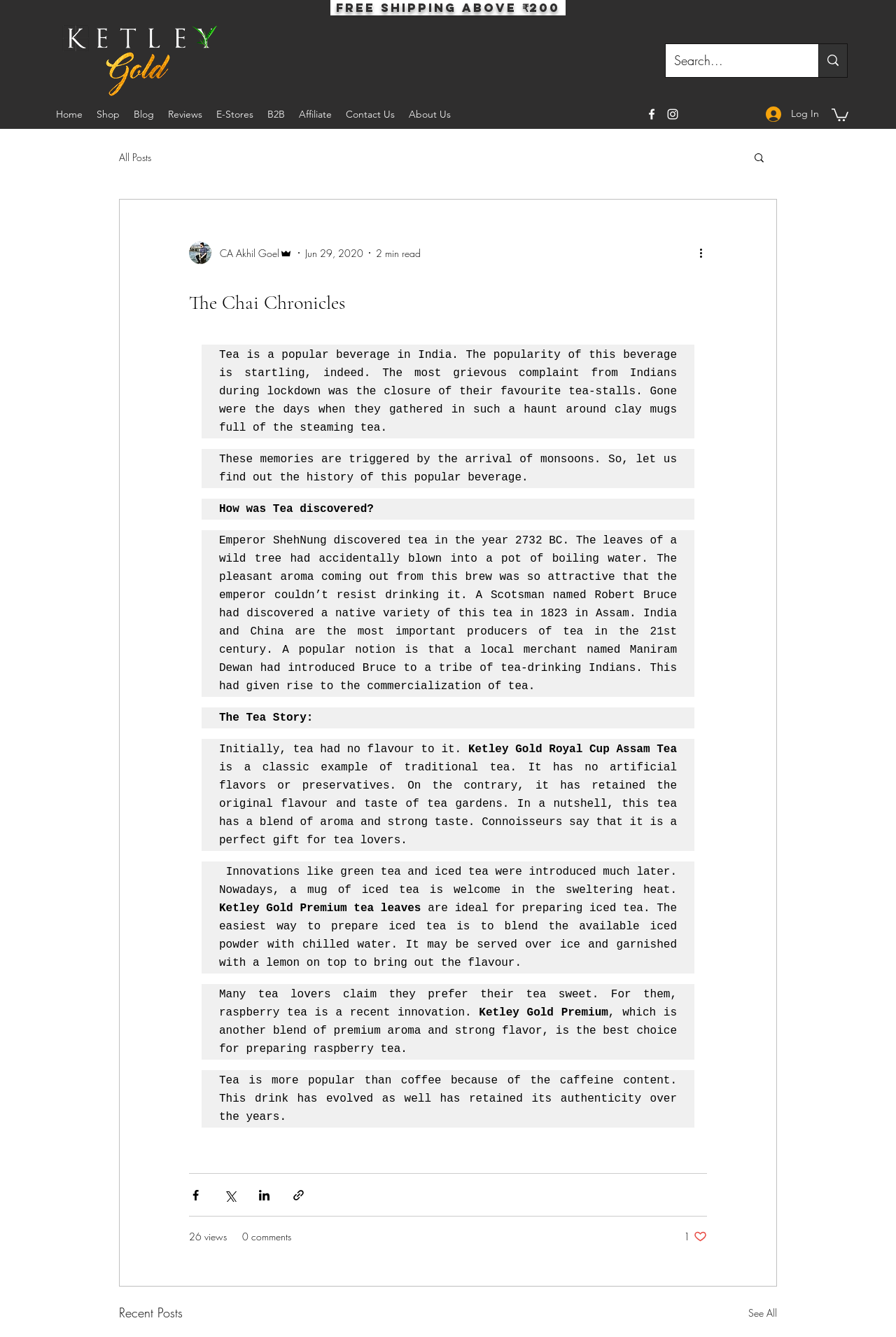What is the name of the tea brand mentioned in the article?
Please give a detailed and elaborate explanation in response to the question.

The article mentions Ketley Gold as a tea brand, specifically referring to Ketley Gold Royal Cup Assam Tea and Ketley Gold Premium tea leaves.